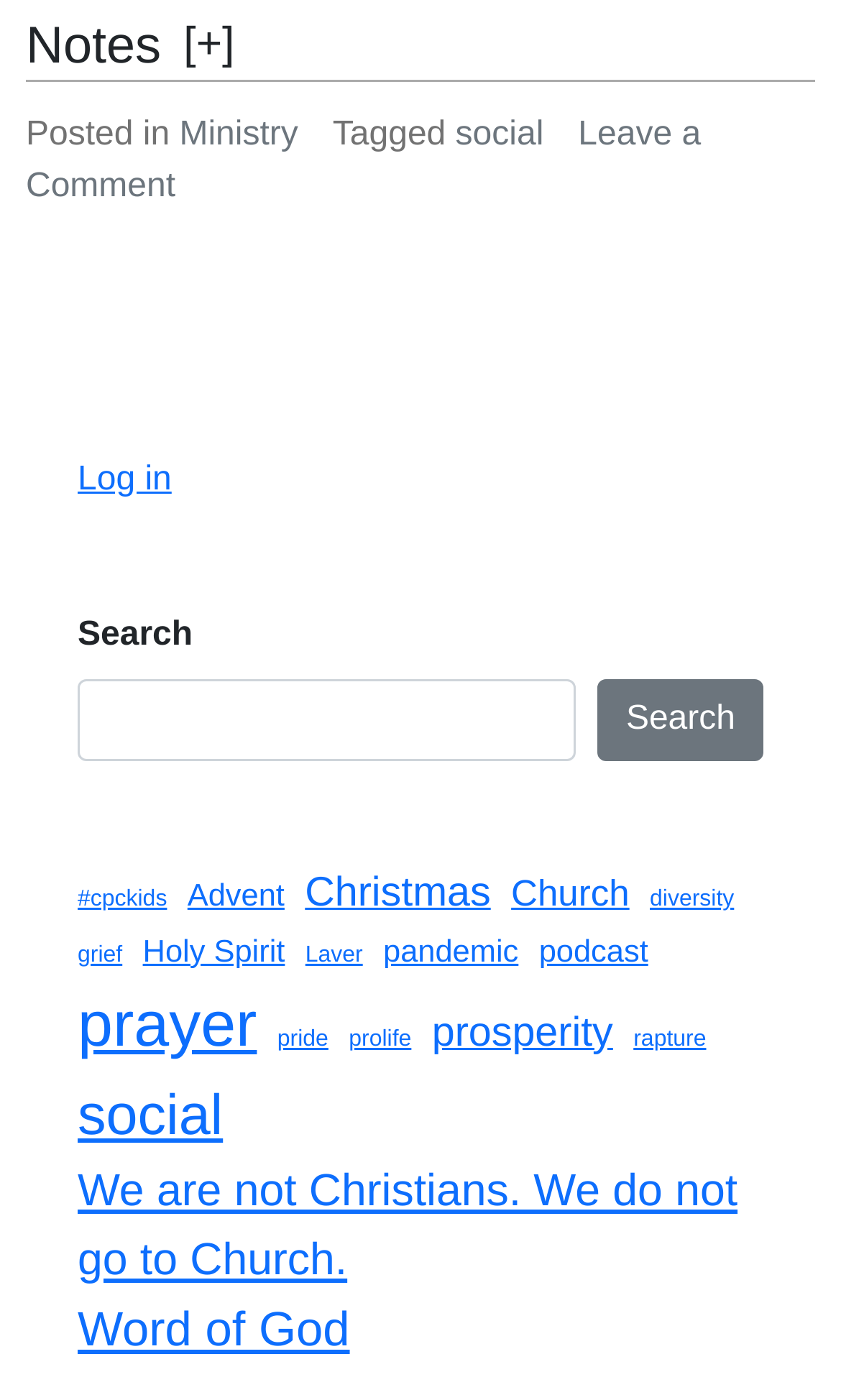Specify the bounding box coordinates of the element's area that should be clicked to execute the given instruction: "Log in to the website". The coordinates should be four float numbers between 0 and 1, i.e., [left, top, right, bottom].

[0.092, 0.33, 0.204, 0.356]